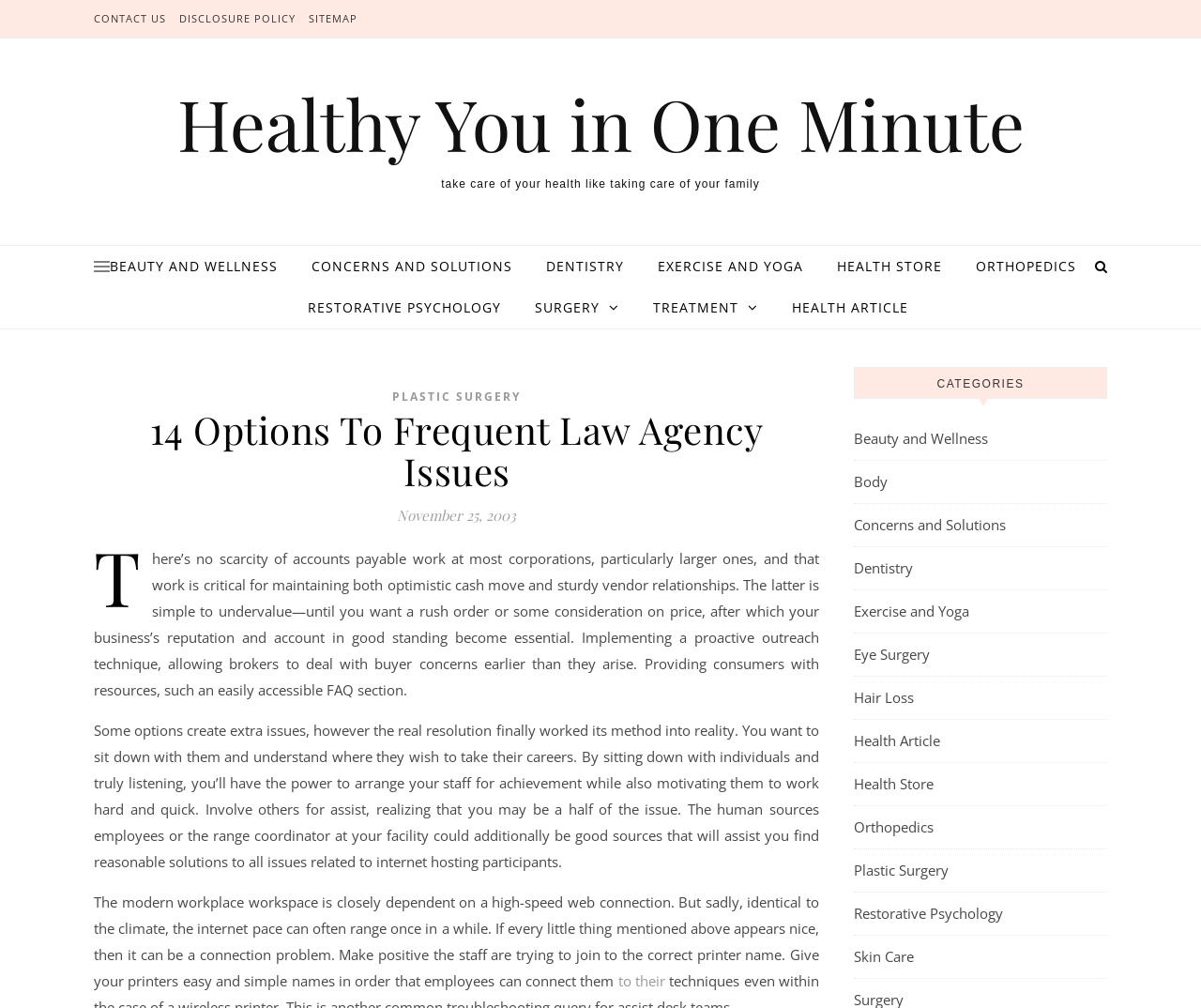For the following element description, predict the bounding box coordinates in the format (top-left x, top-left y, bottom-right x, bottom-right y). All values should be floating point numbers between 0 and 1. Description: Healthy You in One Minute

[0.147, 0.087, 0.853, 0.157]